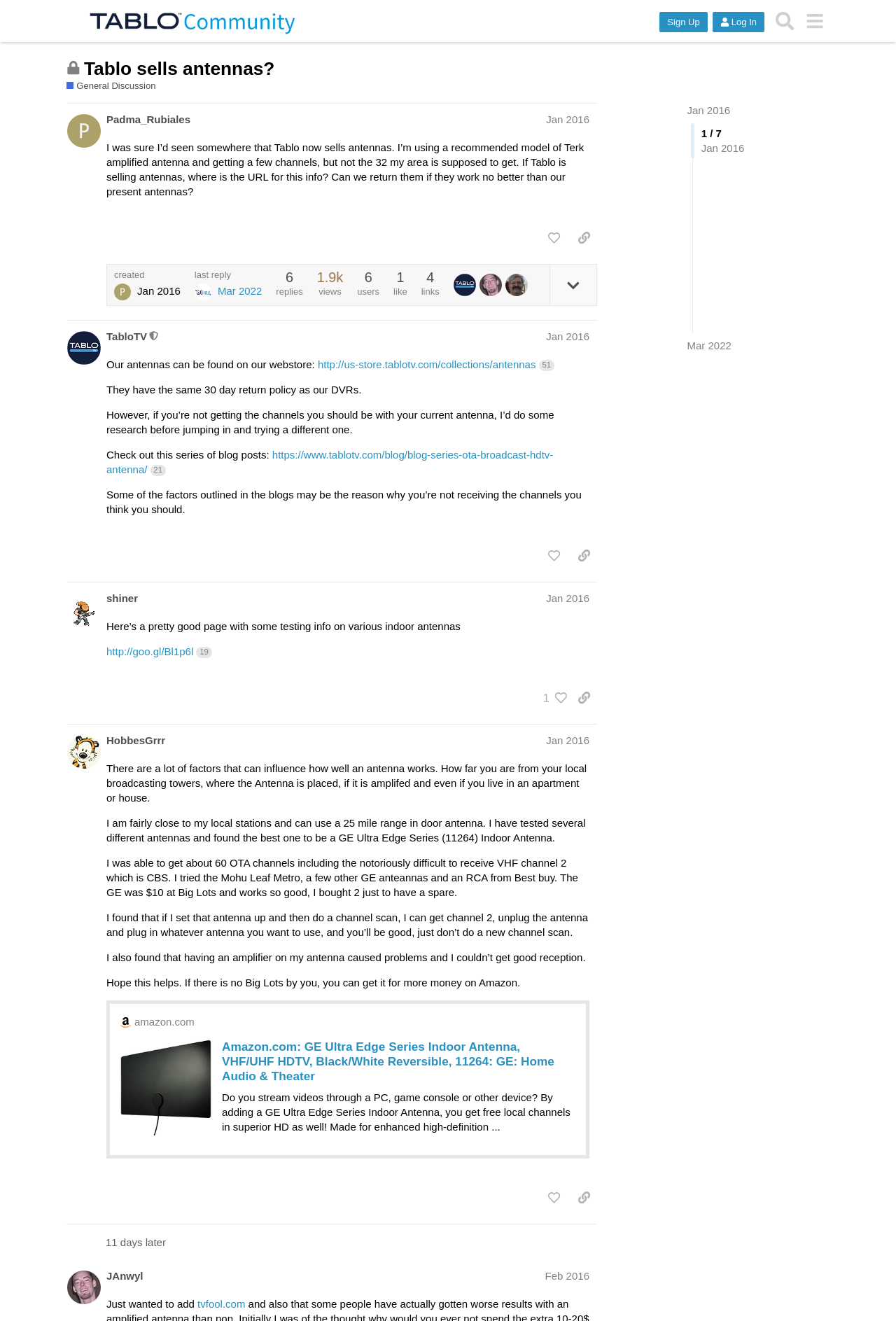Kindly provide the bounding box coordinates of the section you need to click on to fulfill the given instruction: "Click on the topic 'Tablo sells antennas?'".

[0.094, 0.044, 0.307, 0.06]